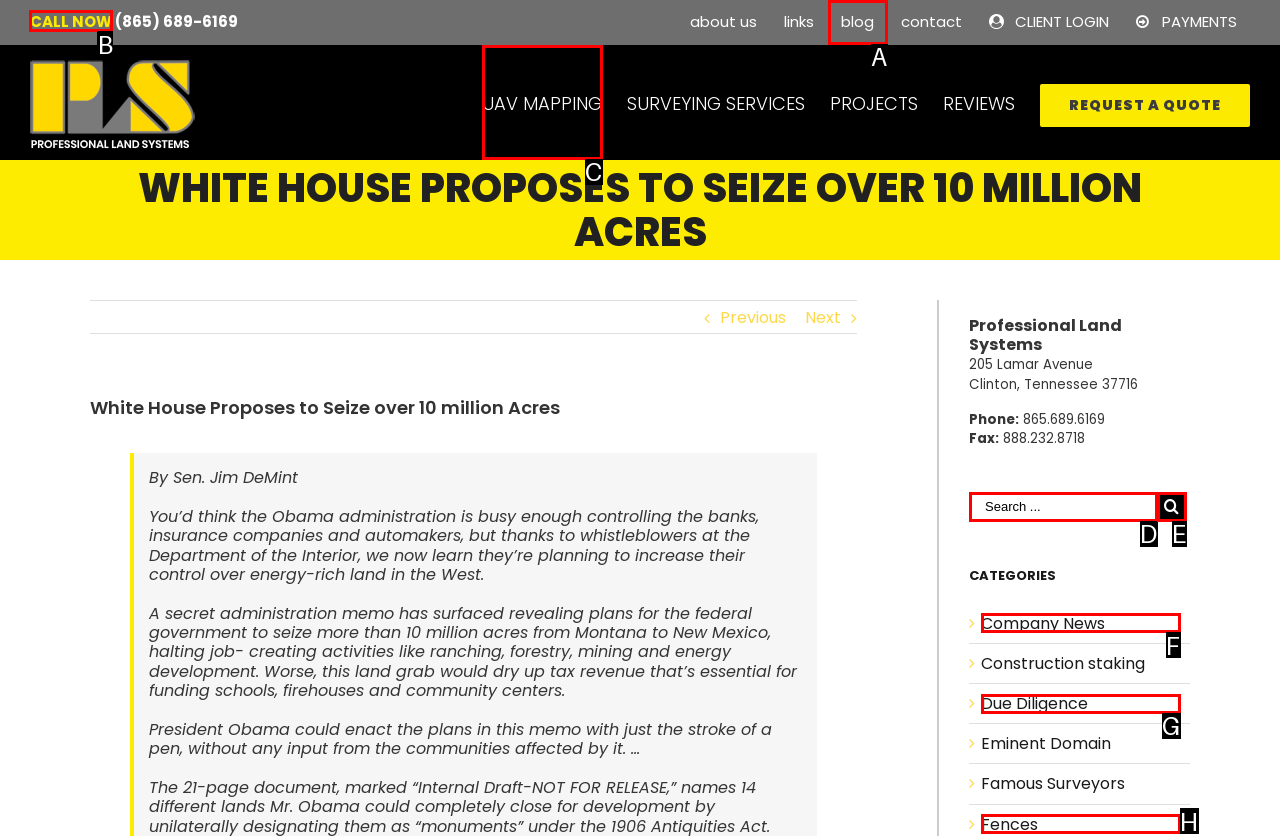Select the HTML element to finish the task: Click CALL NOW Reply with the letter of the correct option.

B